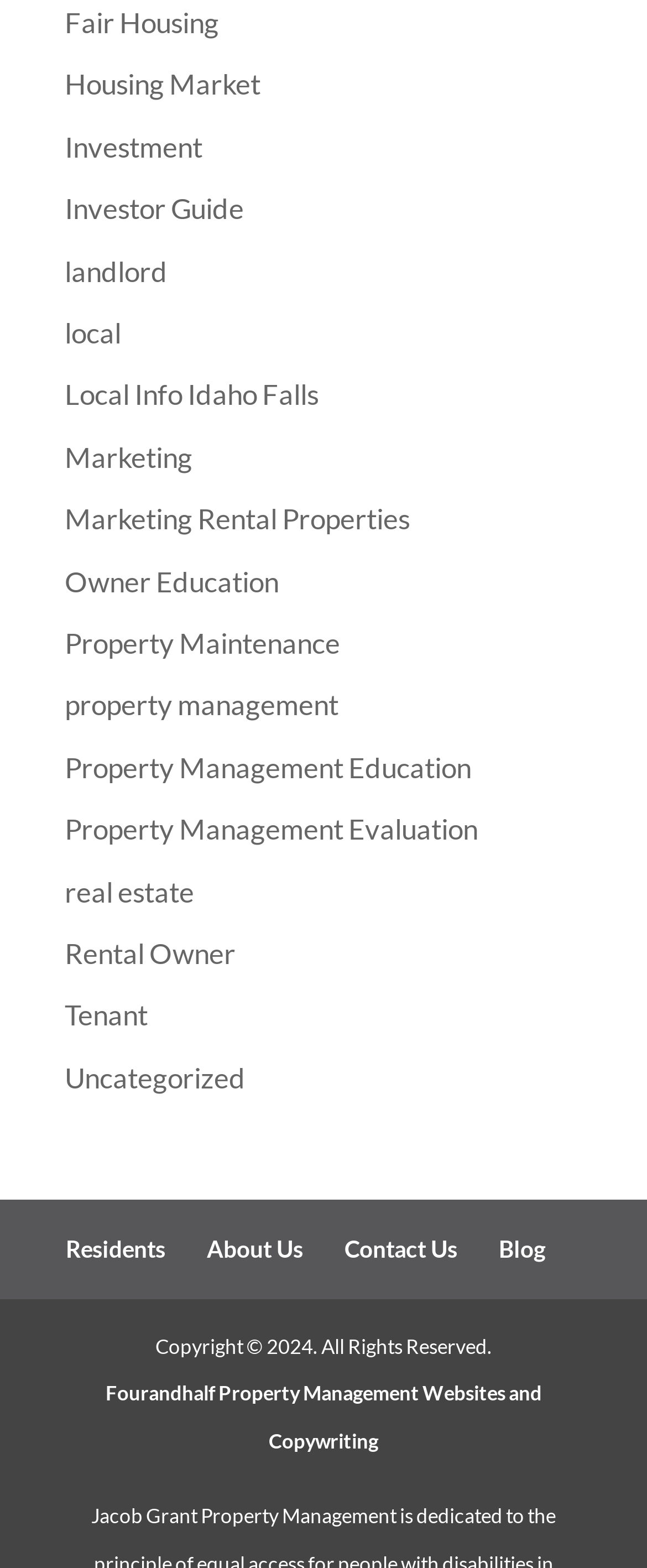Could you highlight the region that needs to be clicked to execute the instruction: "Click on Fair Housing"?

[0.1, 0.003, 0.338, 0.025]